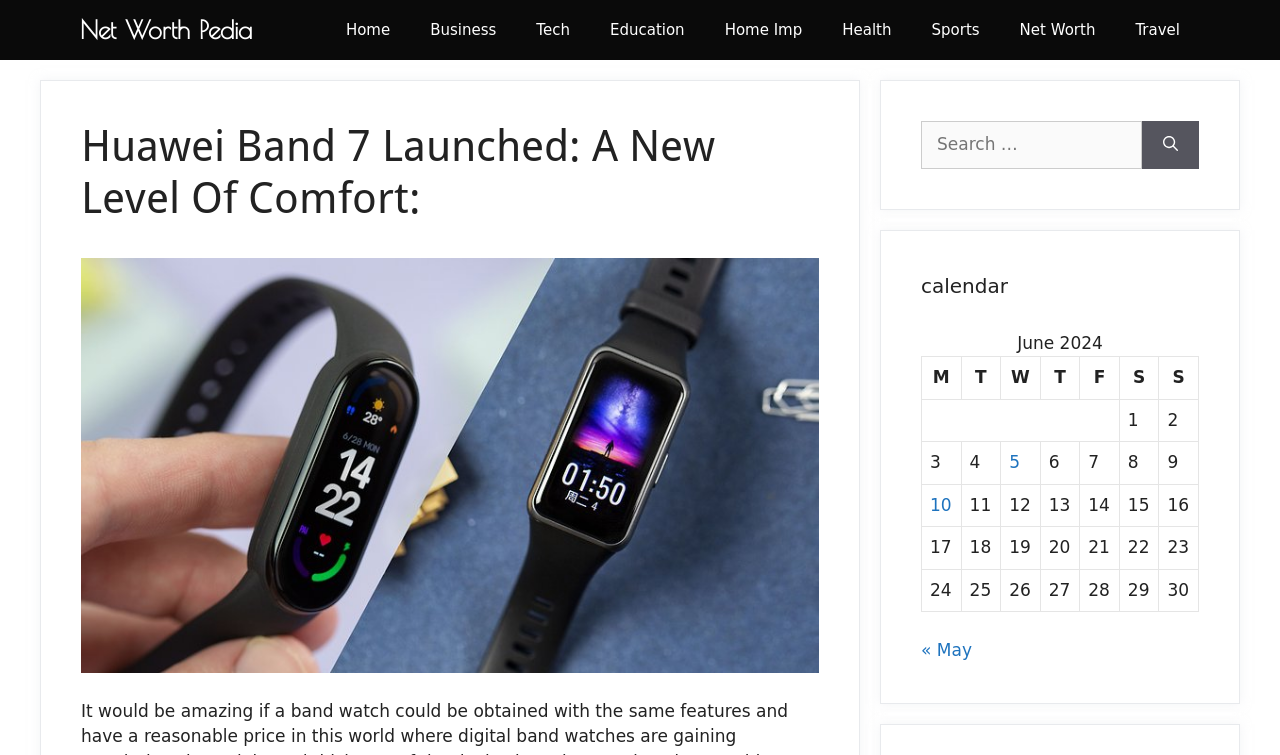What is the text of the search button?
Carefully examine the image and provide a detailed answer to the question.

The search button is located next to the search box and has the text 'Search' on it. This button is used to submit the search query.